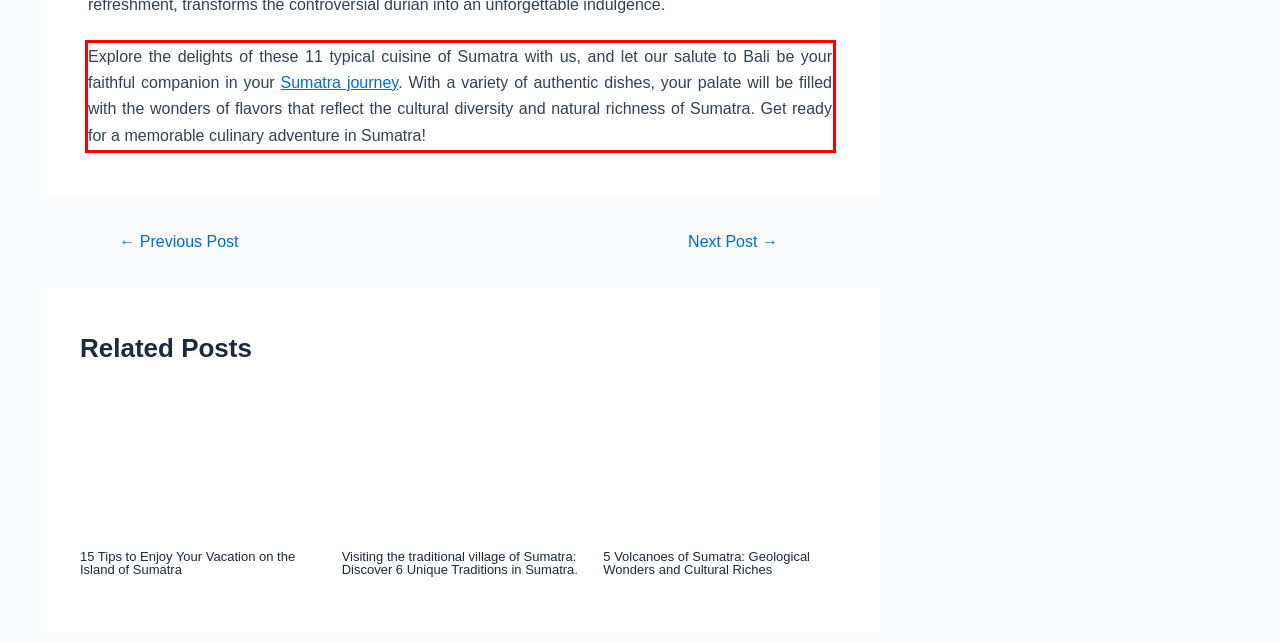Within the screenshot of the webpage, locate the red bounding box and use OCR to identify and provide the text content inside it.

Explore the delights of these 11 typical cuisine of Sumatra with us, and let our salute to Bali be your faithful companion in your Sumatra journey. With a variety of authentic dishes, your palate will be filled with the wonders of flavors that reflect the cultural diversity and natural richness of Sumatra. Get ready for a memorable culinary adventure in Sumatra!